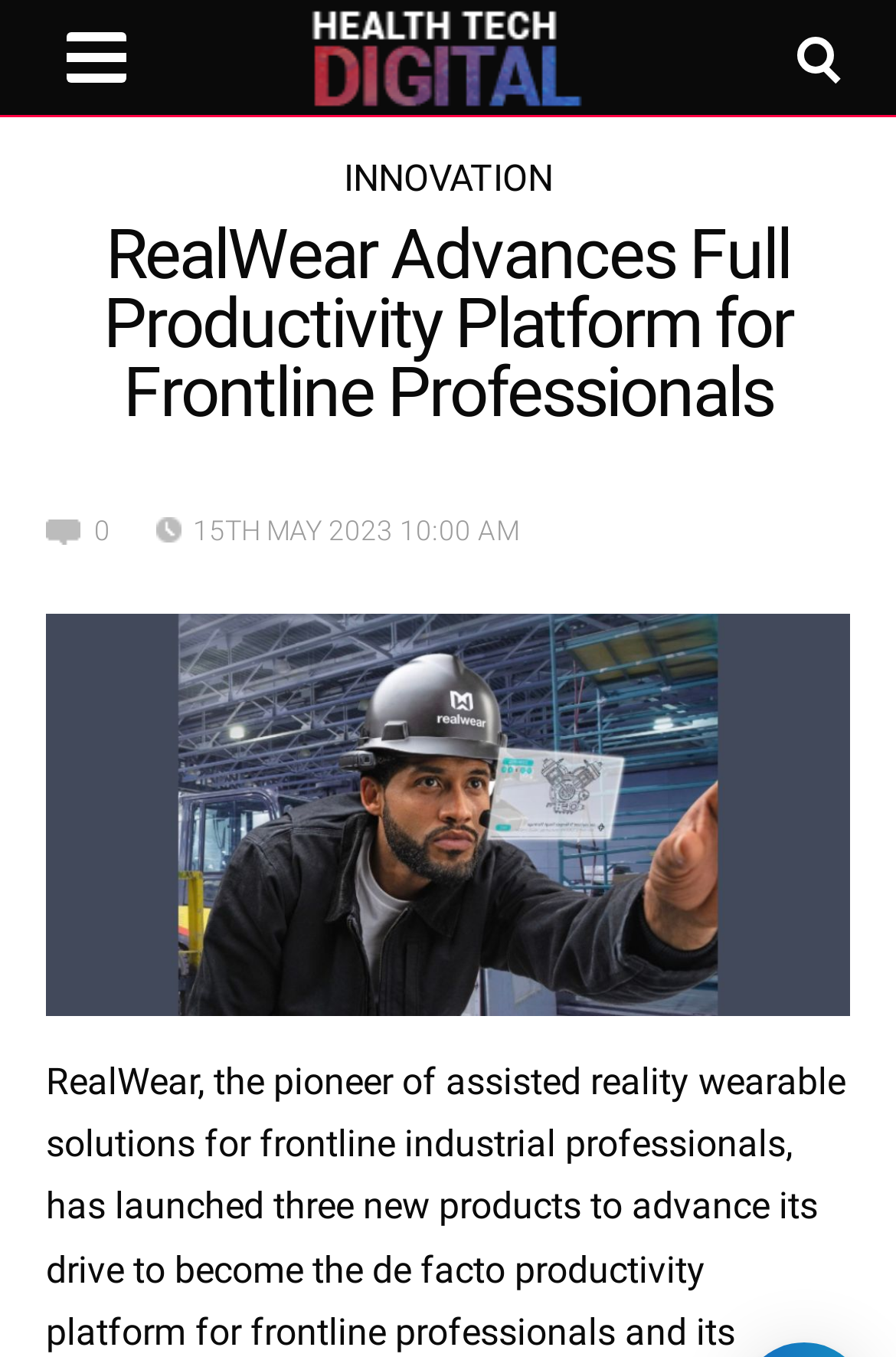What is the name of the website?
Based on the visual details in the image, please answer the question thoroughly.

I found the name of the website by looking at the link element that contains the website name, which is 'Digital Health Technology News'. This link element is located at the top of the webpage and is likely to be the name of the website.